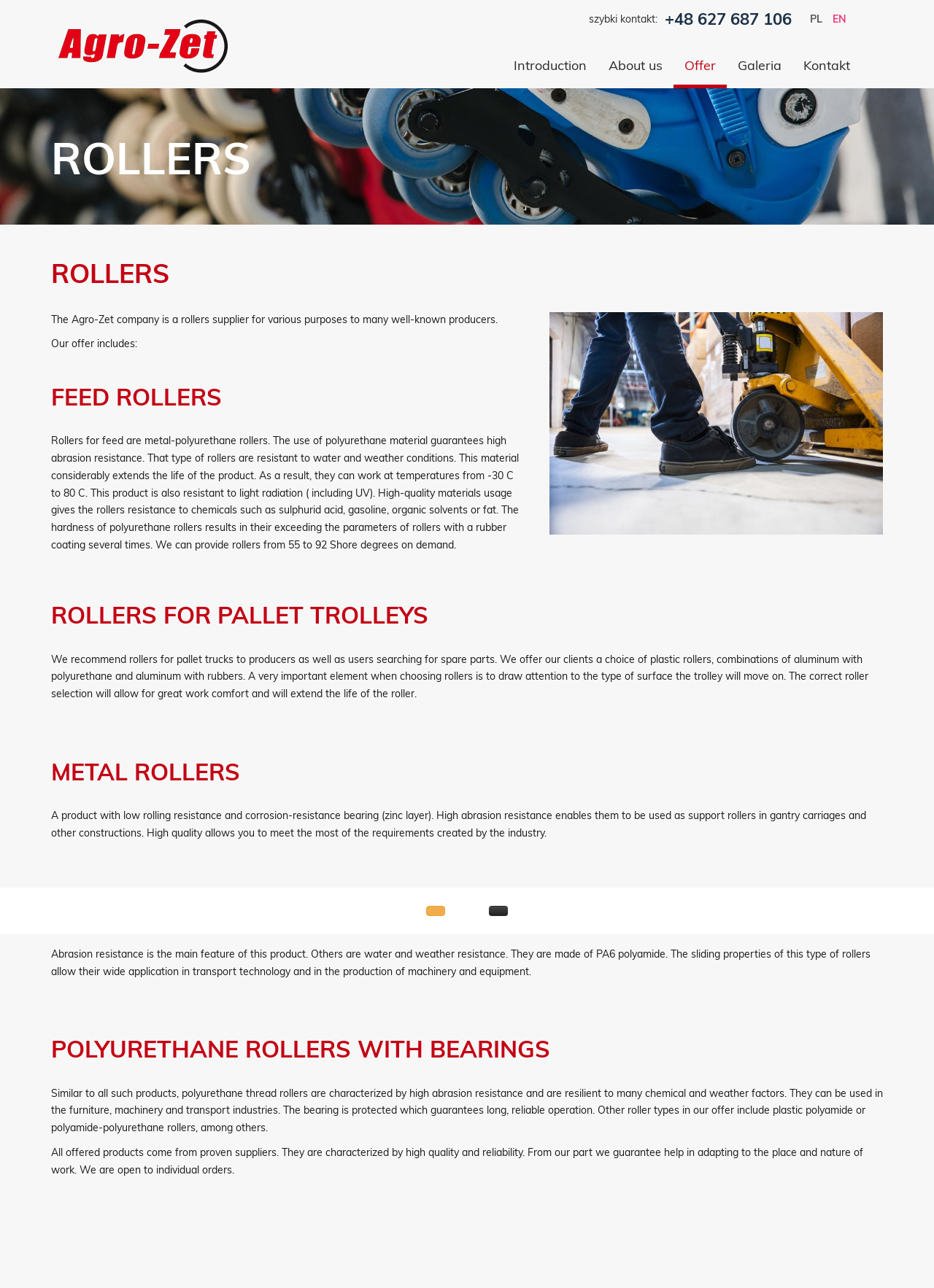Reply to the question with a brief word or phrase: What is the company name?

Agro-Zet